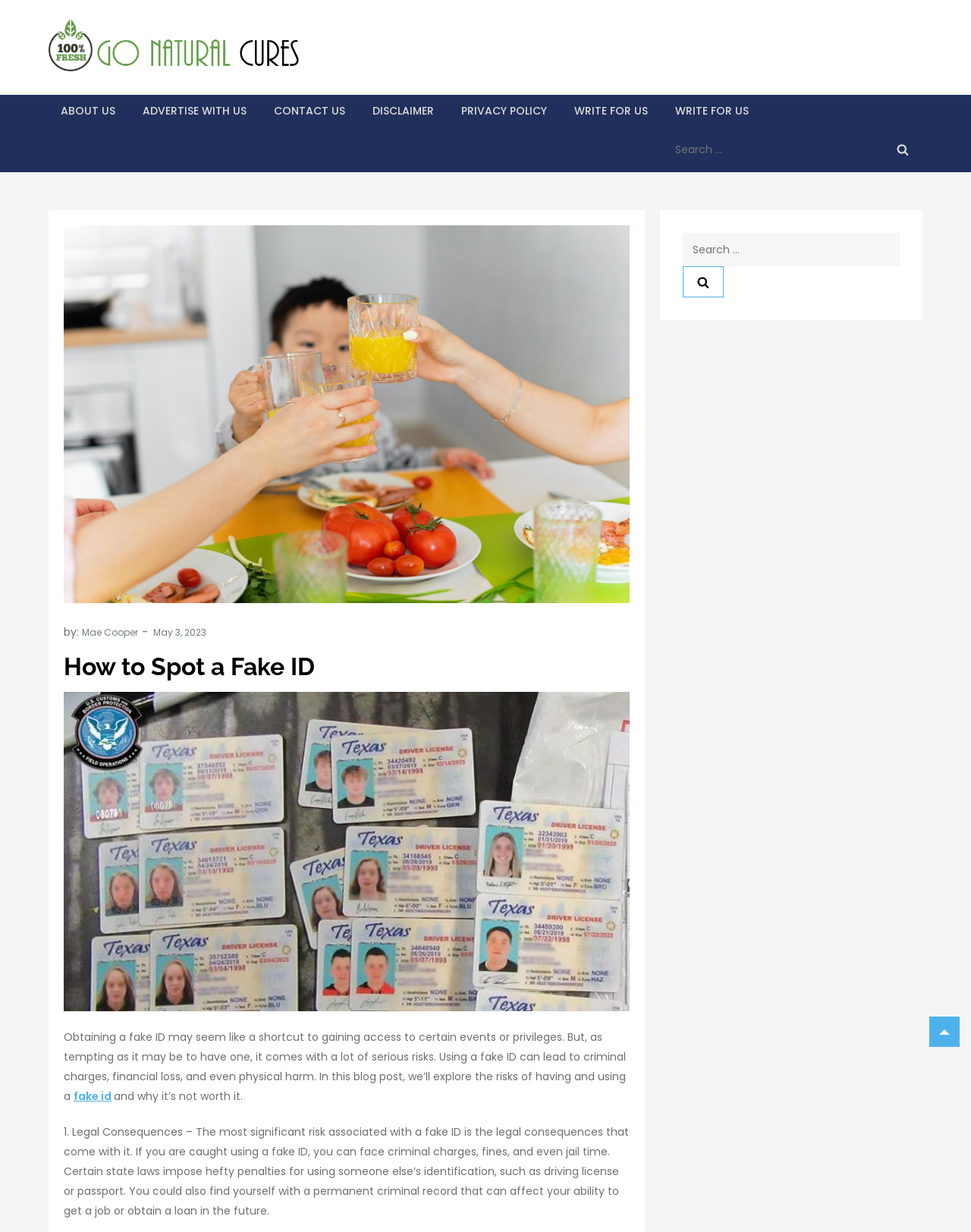Please identify the bounding box coordinates of the element that needs to be clicked to execute the following command: "Search for something". Provide the bounding box using four float numbers between 0 and 1, formatted as [left, top, right, bottom].

[0.688, 0.103, 0.95, 0.14]